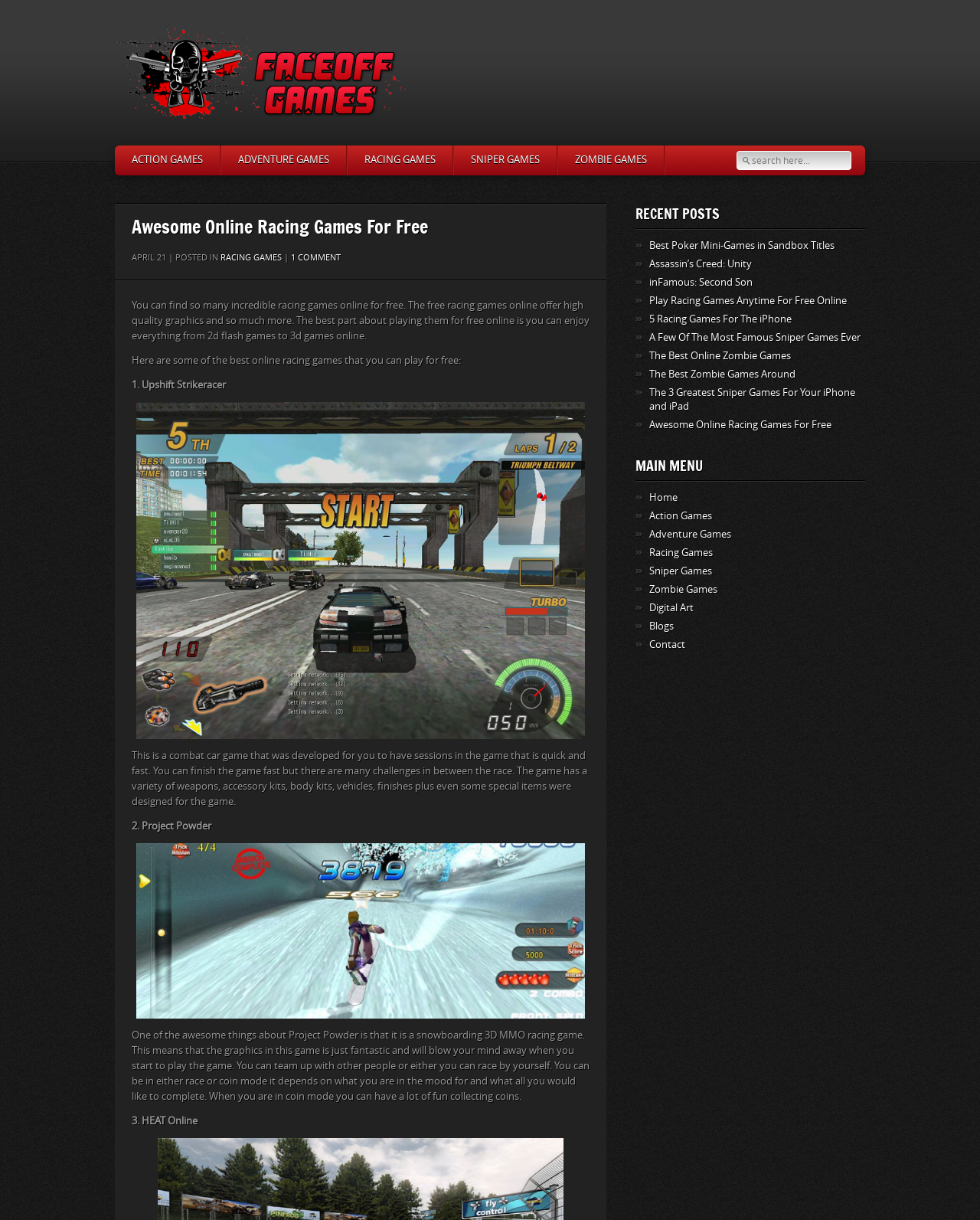Respond to the following question using a concise word or phrase: 
What is the purpose of the 'search here...' textbox?

To search for games